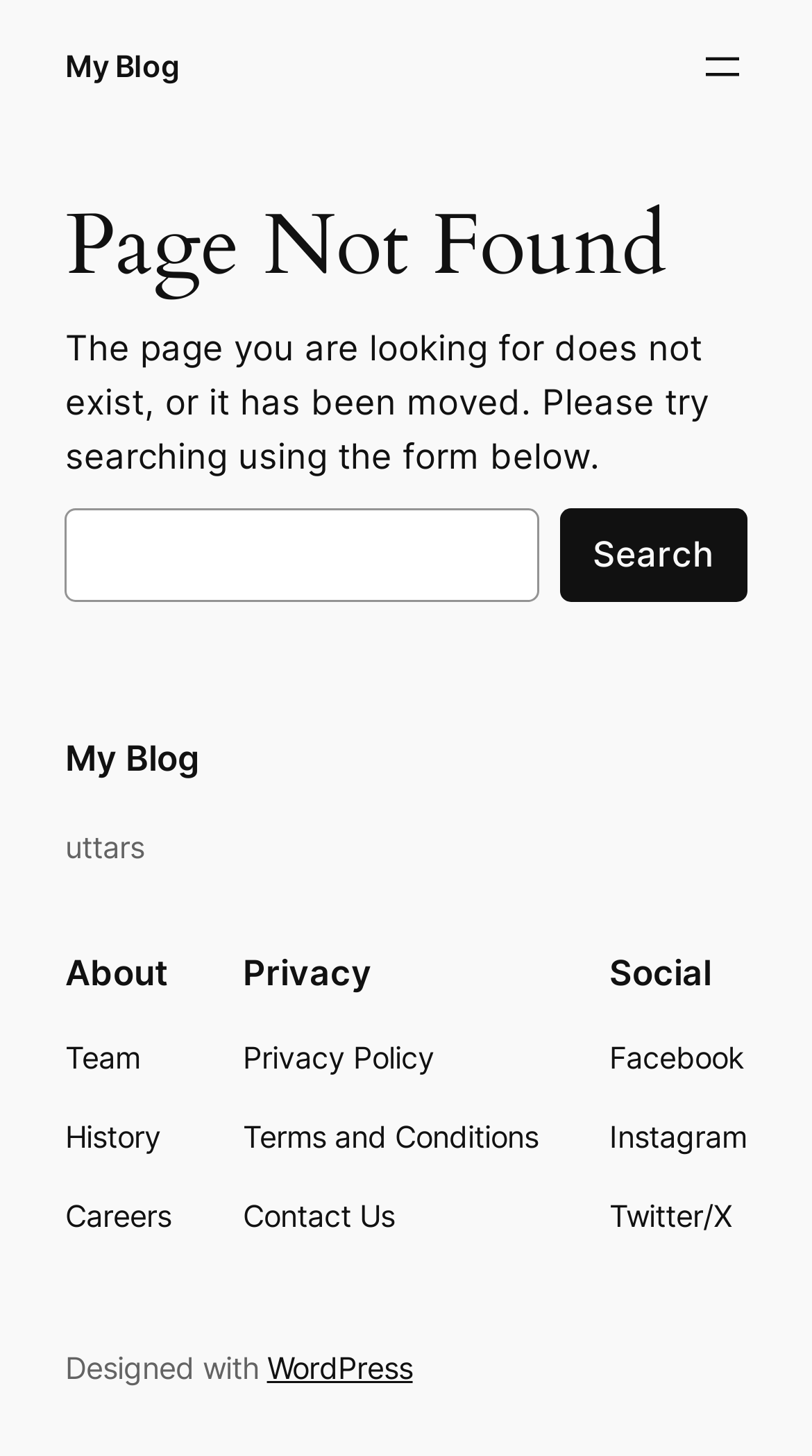Answer the question briefly using a single word or phrase: 
What platform is the blog designed with?

WordPress